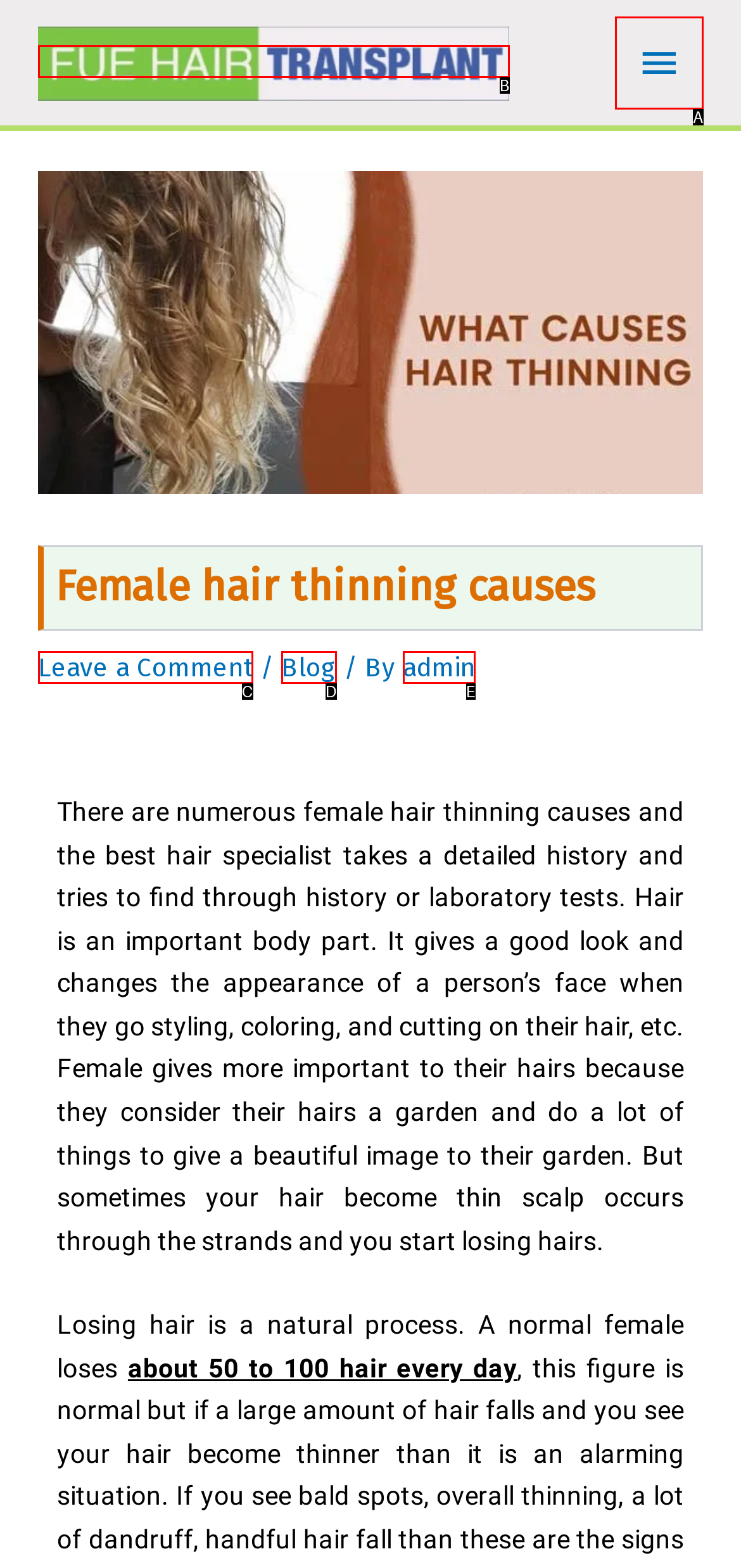Determine which HTML element best fits the description: Blog
Answer directly with the letter of the matching option from the available choices.

D